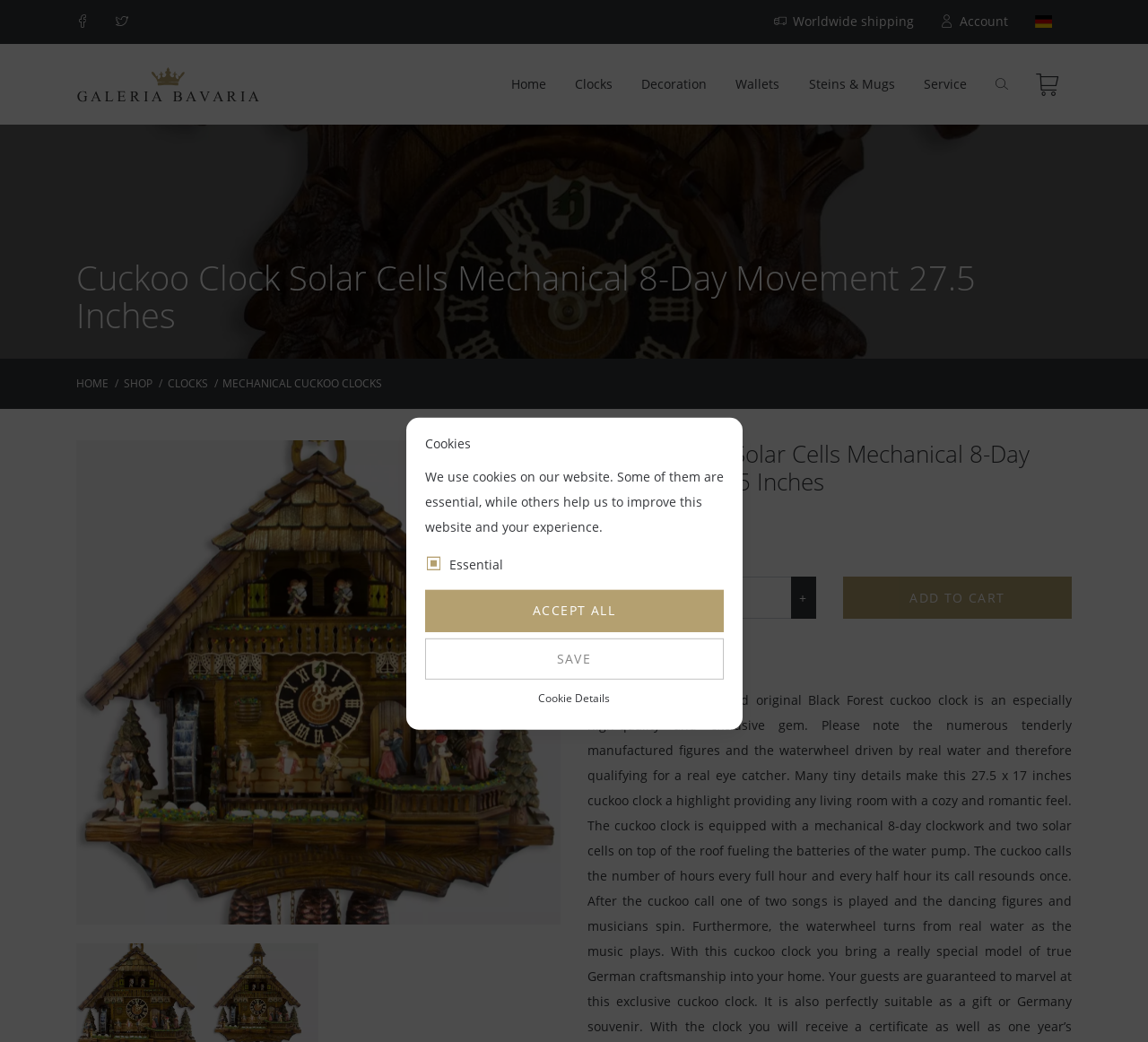What is the price of the cuckoo clock?
Please provide a comprehensive answer based on the visual information in the image.

I found the price of the cuckoo clock by looking at the heading elements on the webpage. Specifically, I found the element with the text 'EUR 2,890.00' which is a heading element, indicating that it is a important piece of information on the webpage.